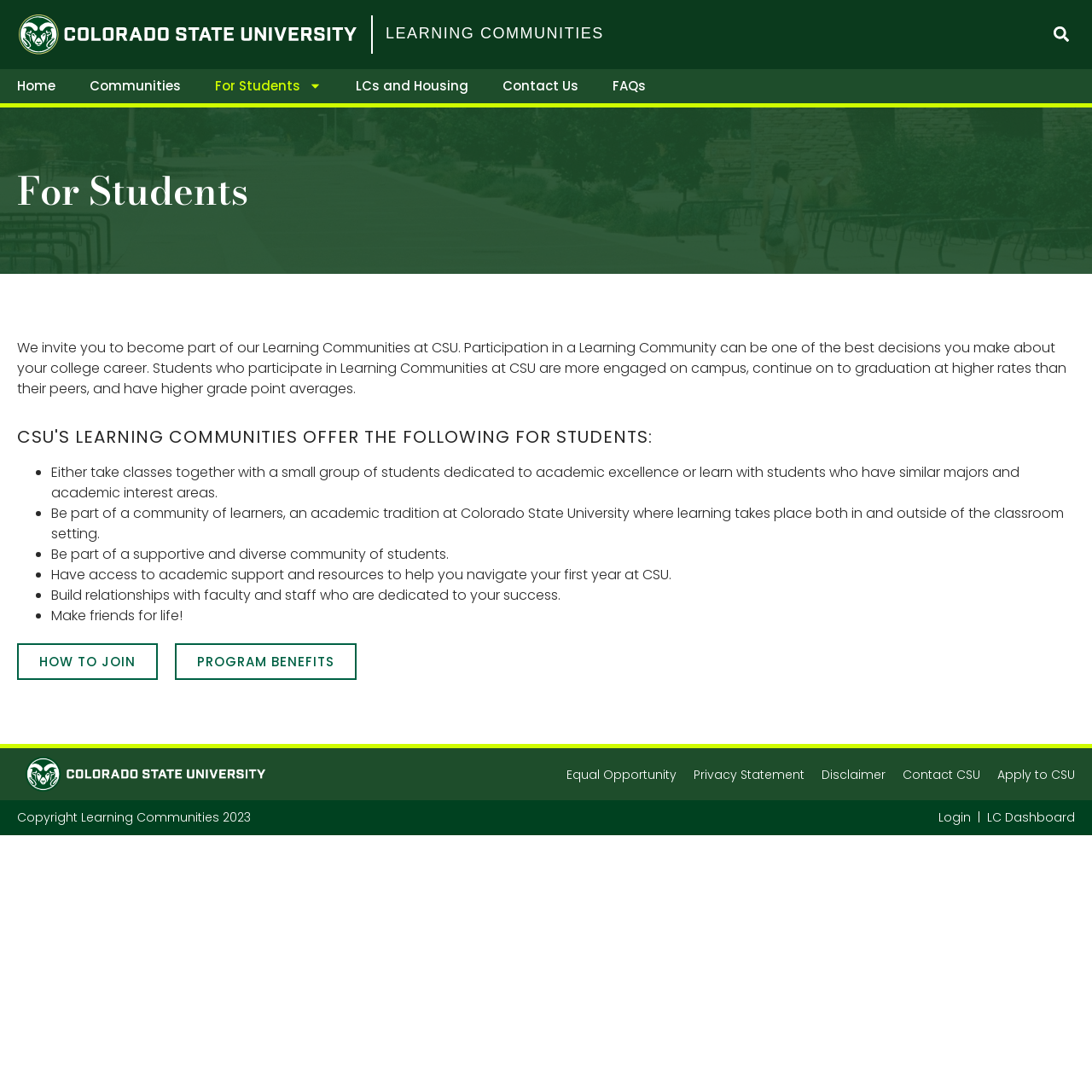What is the purpose of Learning Communities?
Based on the screenshot, provide a one-word or short-phrase response.

To engage students on campus